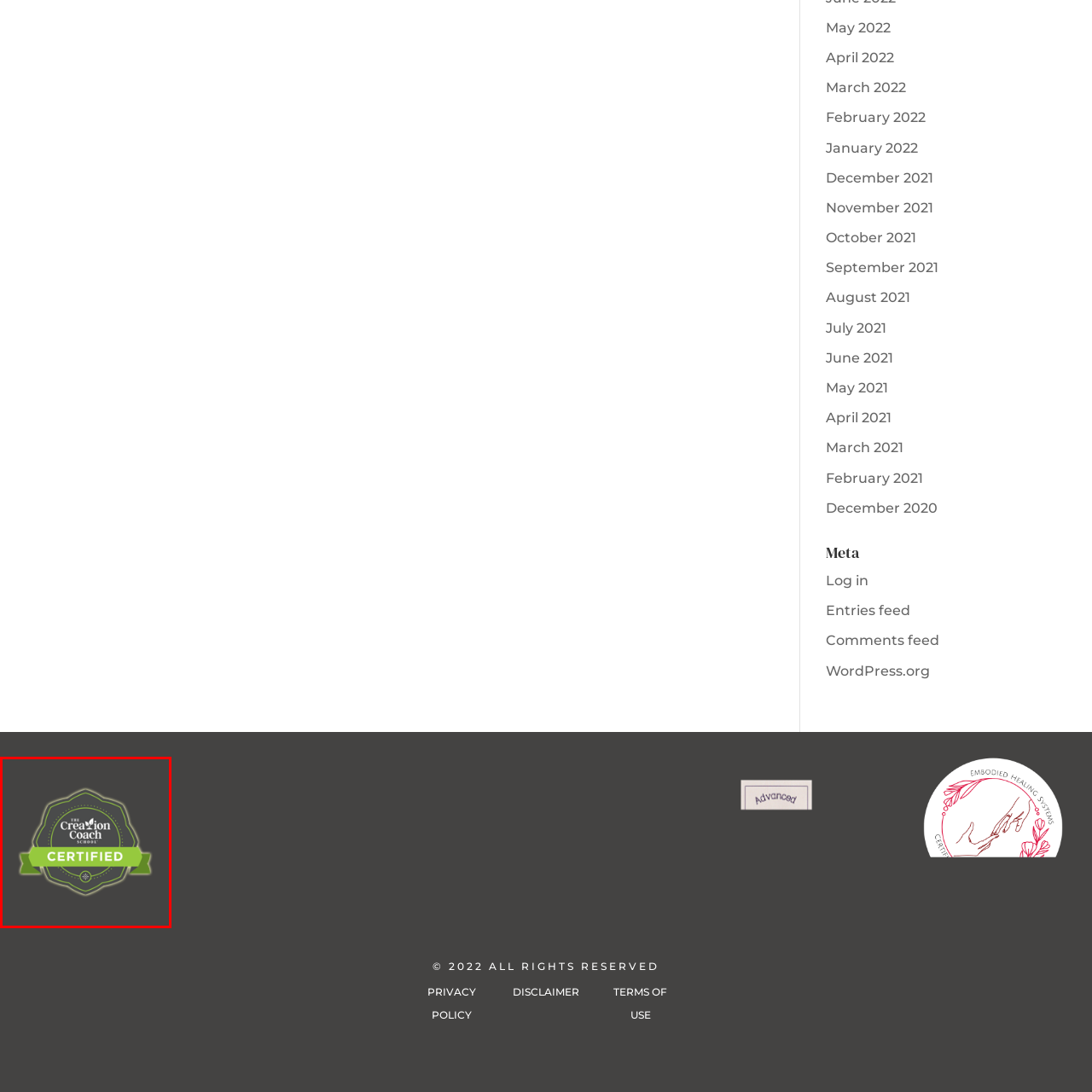Observe the image inside the red bounding box and respond to the question with a single word or phrase:
What color is the ribbon at the bottom of the badge?

Green